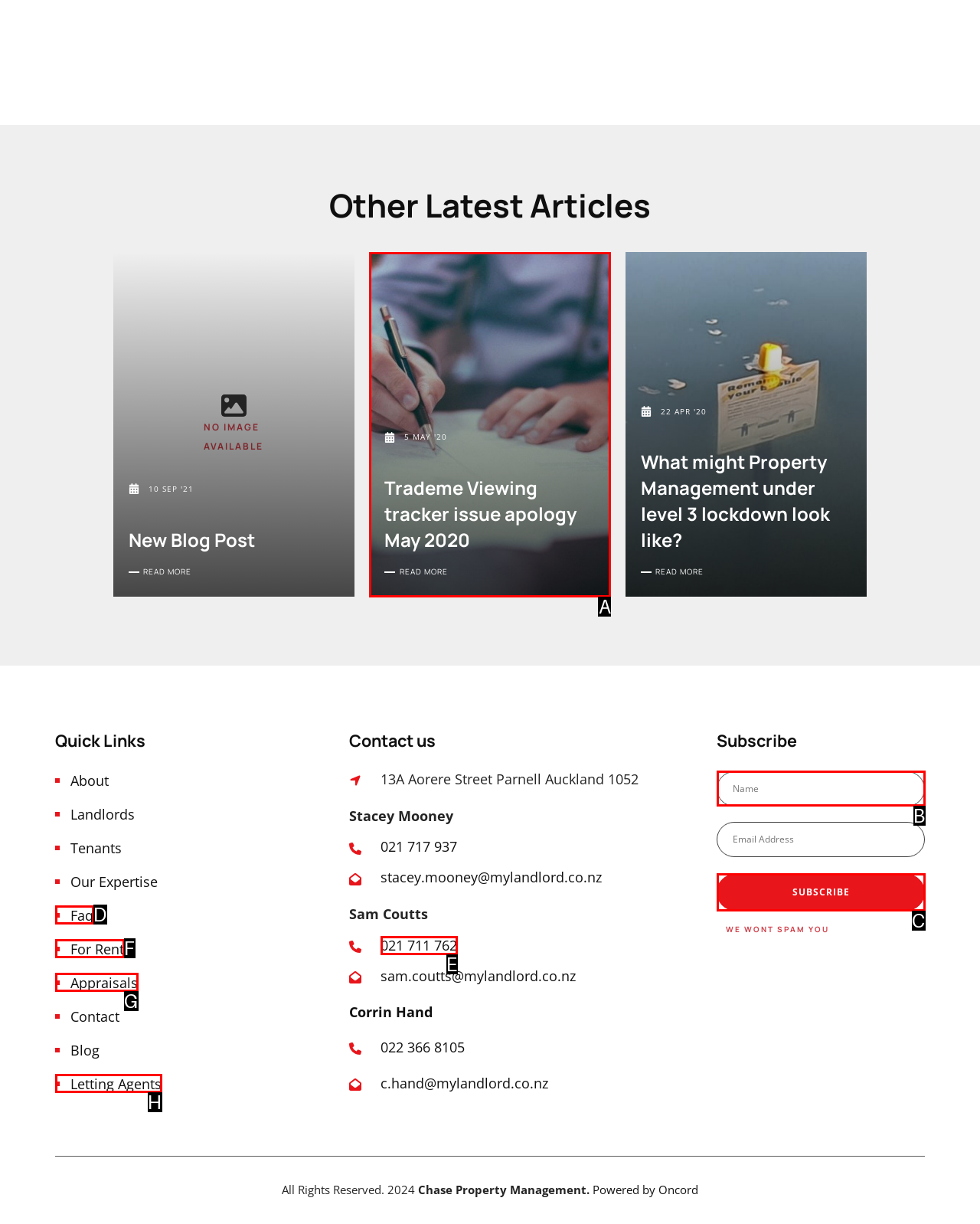Select the letter from the given choices that aligns best with the description: name="contact_first_name" placeholder="Name". Reply with the specific letter only.

B